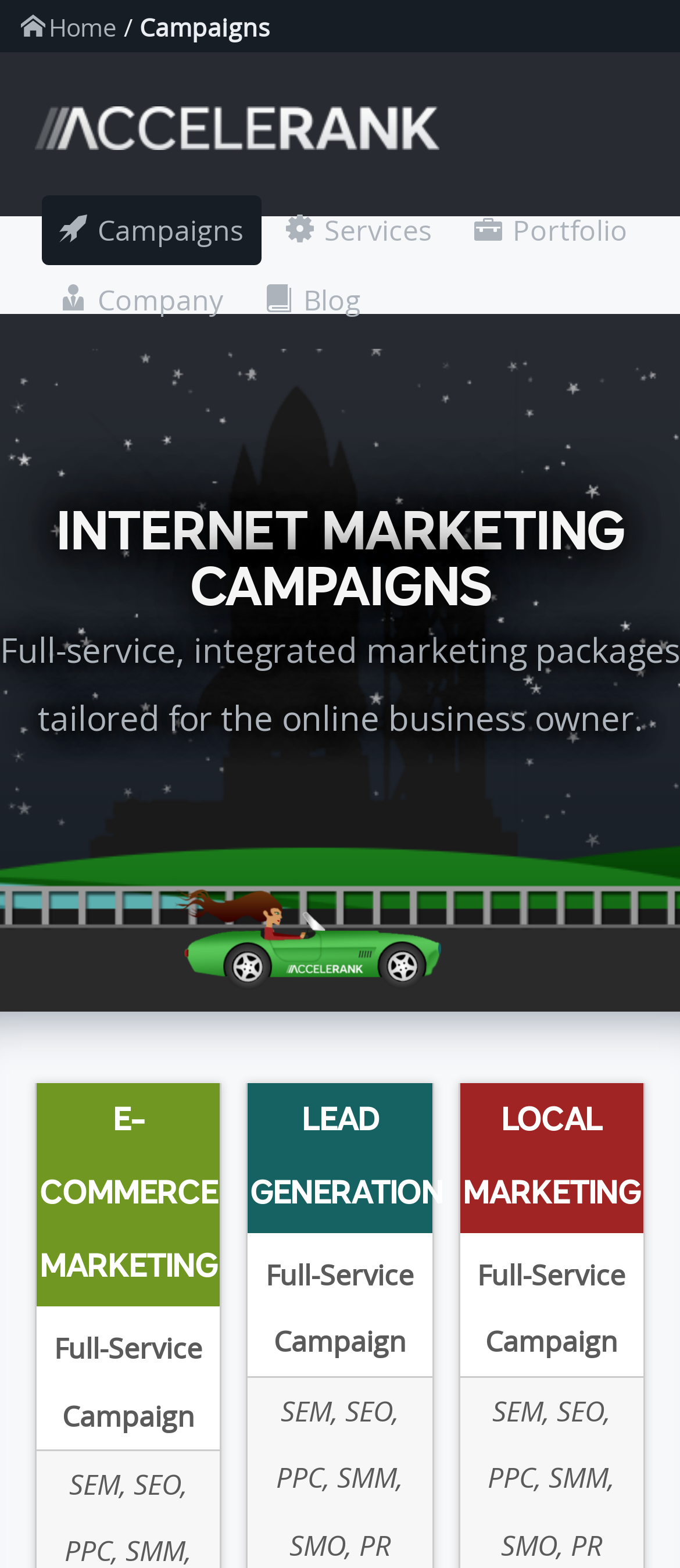Create a detailed description of the webpage's content and layout.

This webpage is about internet marketing campaigns, specifically highlighting the services offered by ACCELERANK. At the top left corner, there is a logo of ACCELERANK, accompanied by a navigation menu with links to Home, Campaigns, Services, Portfolio, Company, and Blog. 

Below the navigation menu, there is a prominent heading that reads "INTERNET MARKETING CAMPAIGNS Full-service, integrated marketing packages tailored for the online business owner." This heading spans the entire width of the page.

On the left side of the page, there is an image that takes up about half of the page's width. To the right of the image, there are three sections, each with a heading and a brief description. The first section is about E-Commerce Marketing, the second is about Lead Generation, and the third is about Local Marketing. Each section has a link to learn more about the respective service.

In each of the three sections, there is a subheading that reads "Full-Service Campaign" and a list of services offered, including SEM, SEO, PPC, SMM, SMO, and PR. The layout of these sections is consistent, with the heading and subheading aligned to the left and the list of services below.